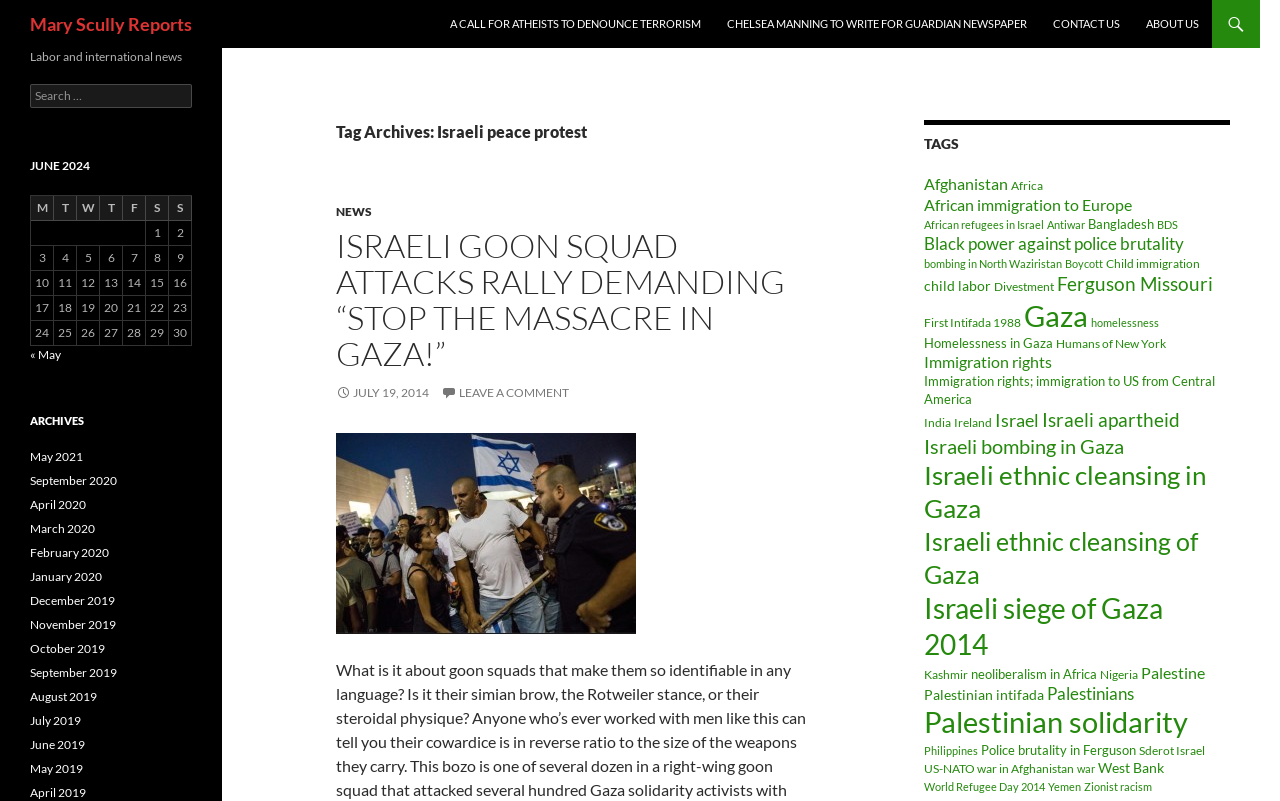What is the name of the website?
Relying on the image, give a concise answer in one word or a brief phrase.

Mary Scully Reports